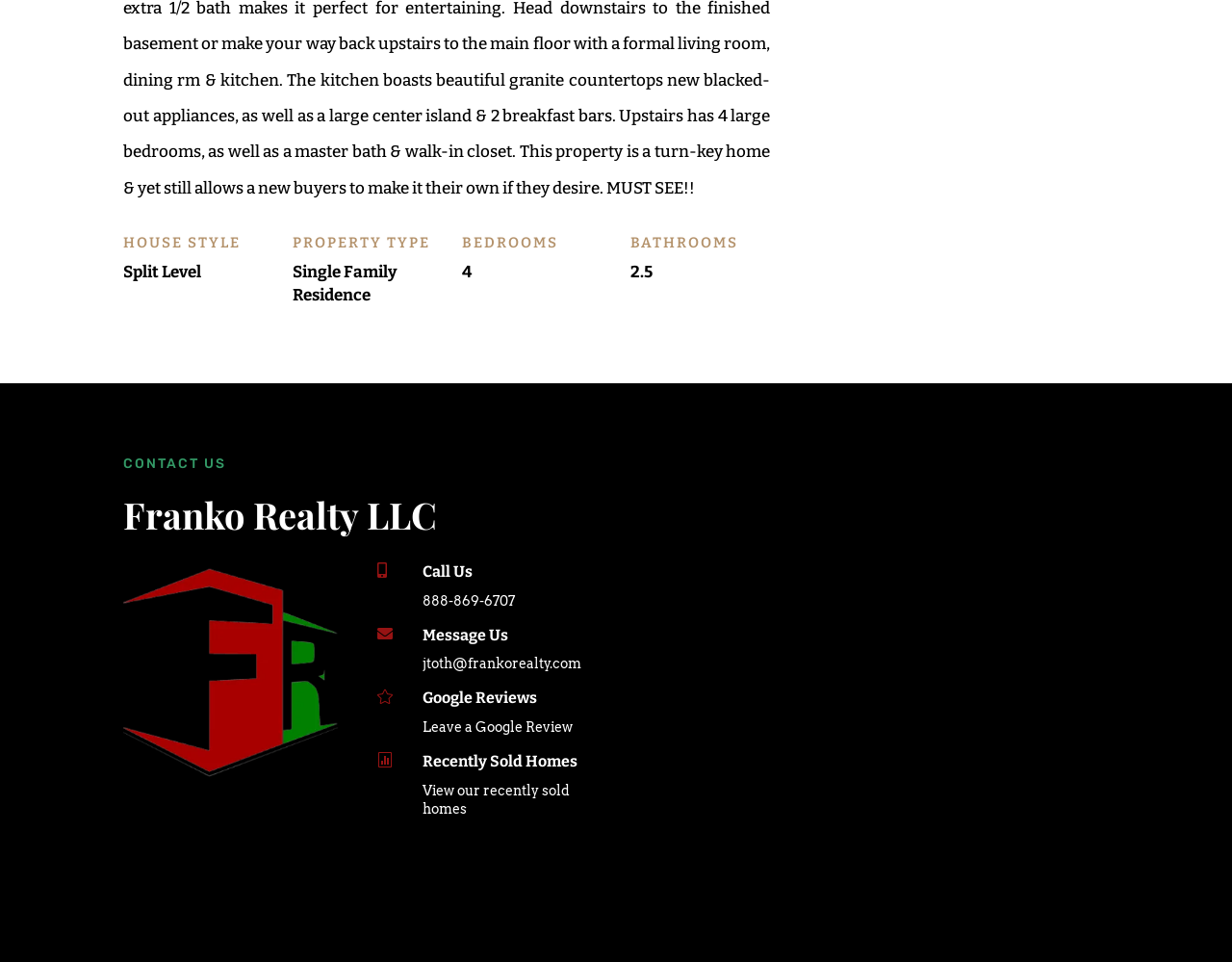What is the name of the realty company?
Please provide an in-depth and detailed response to the question.

I found the answer by looking at the 'CONTACT US' section, which has a heading that says 'Franko Realty LLC'.